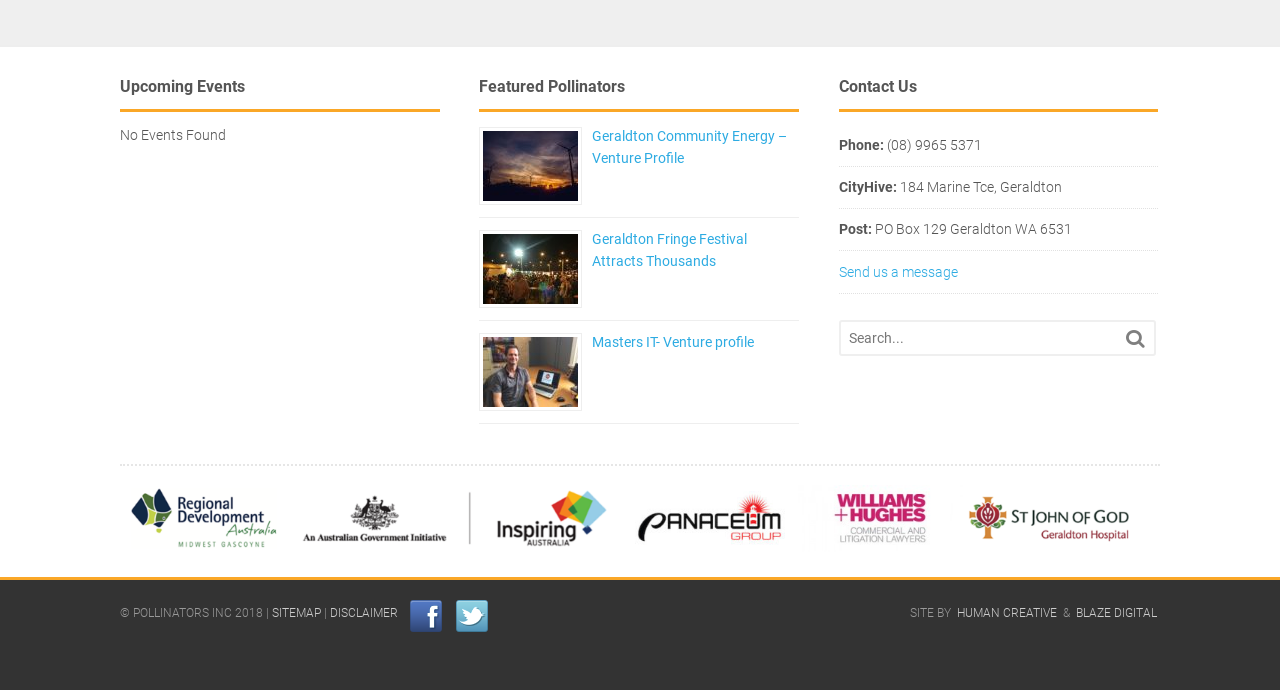Using floating point numbers between 0 and 1, provide the bounding box coordinates in the format (top-left x, top-left y, bottom-right x, bottom-right y). Locate the UI element described here: No Events Found

[0.094, 0.181, 0.344, 0.211]